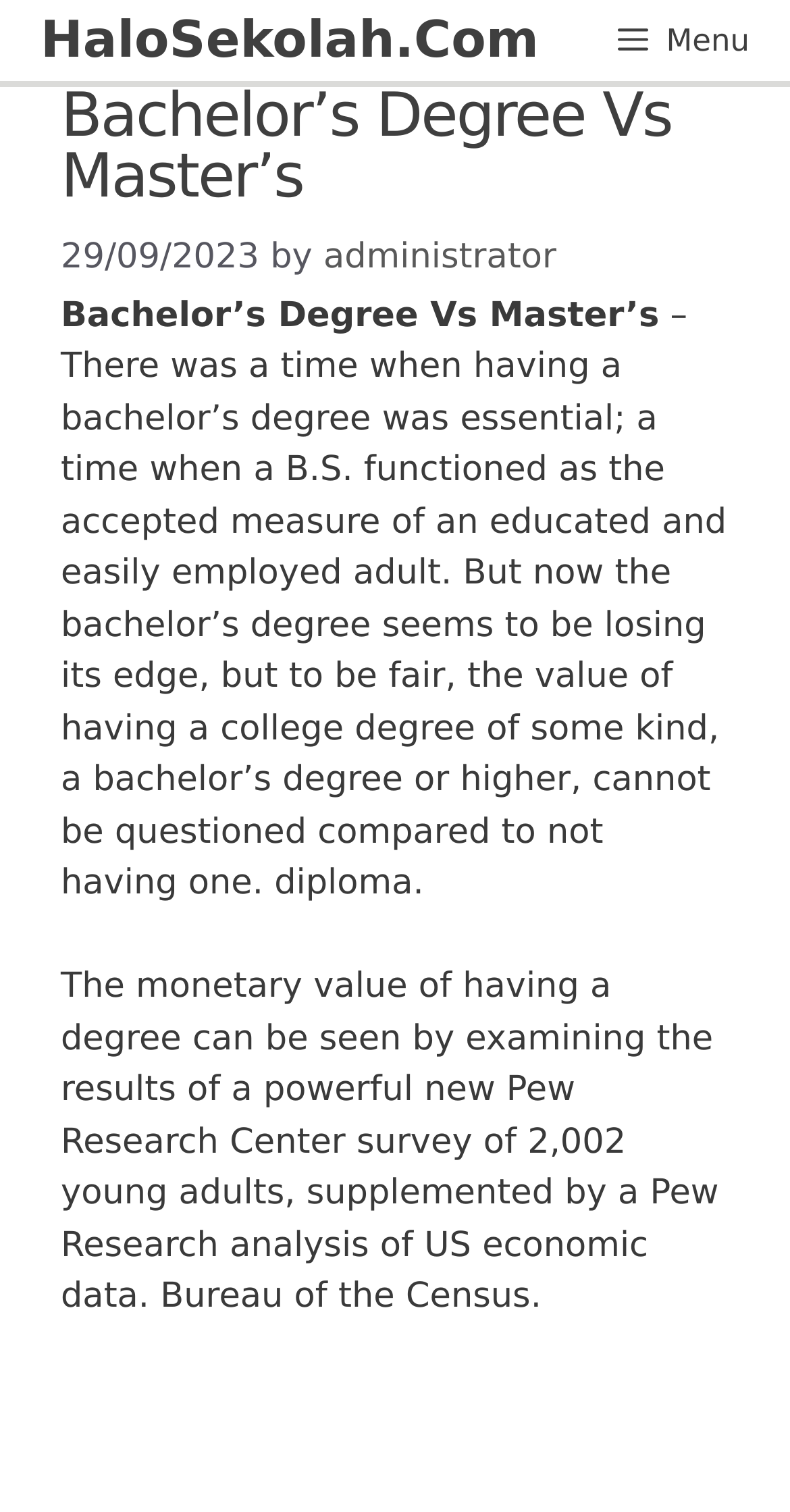Who is the author of the article?
Look at the image and answer with only one word or phrase.

administrator